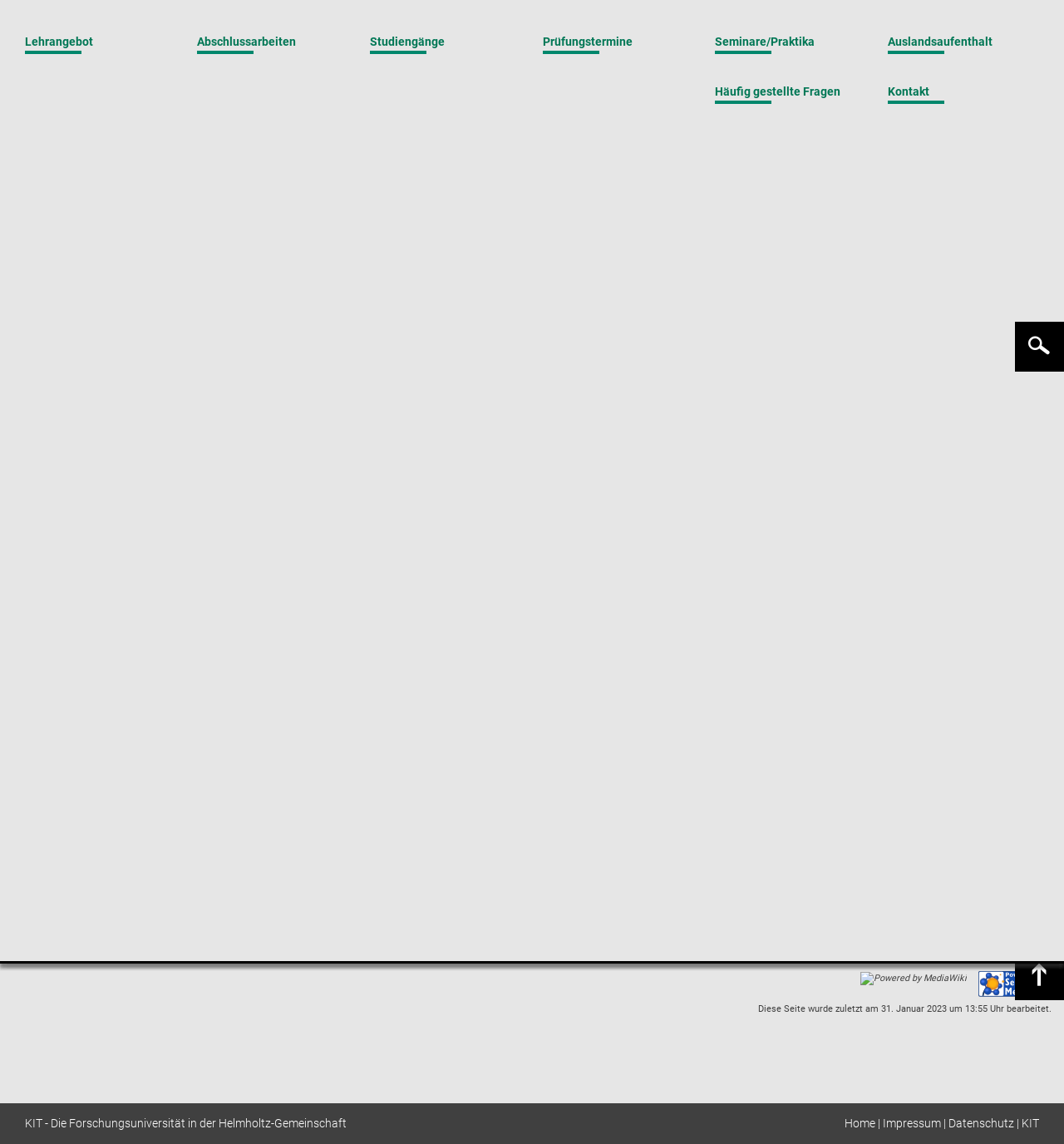Determine the bounding box coordinates of the region I should click to achieve the following instruction: "search for something". Ensure the bounding box coordinates are four float numbers between 0 and 1, i.e., [left, top, right, bottom].

[0.962, 0.019, 0.99, 0.036]